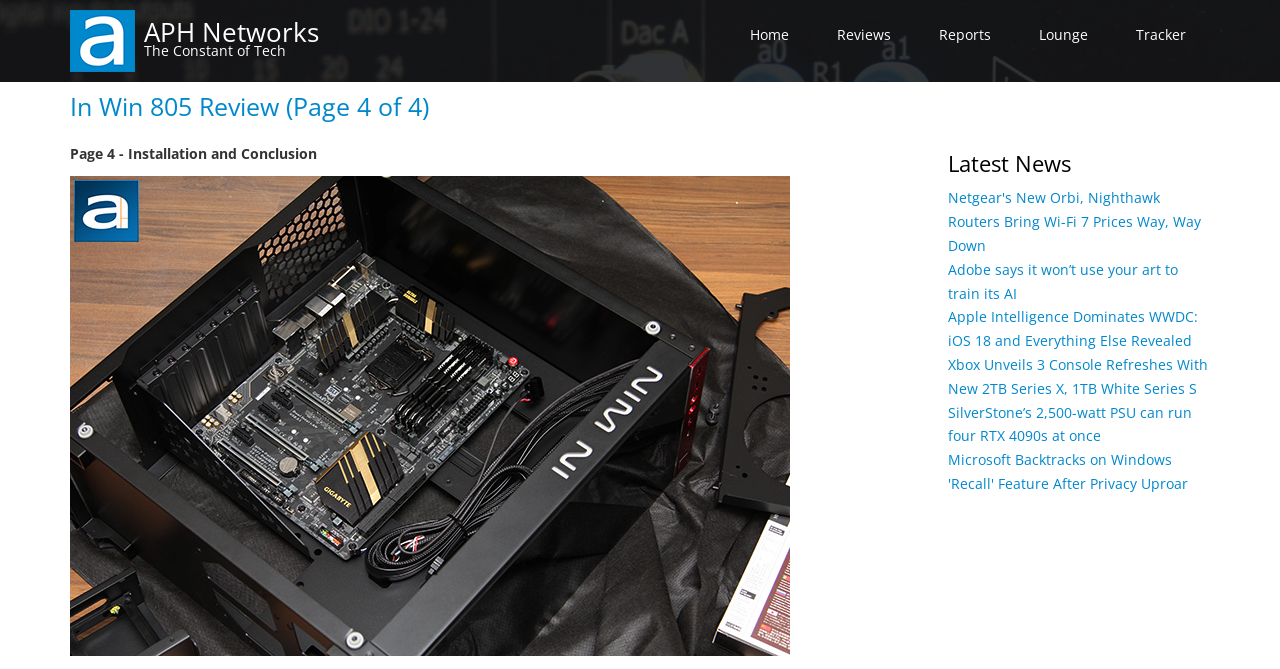Respond to the question below with a single word or phrase: What is the topic of the review on this page?

In Win 805